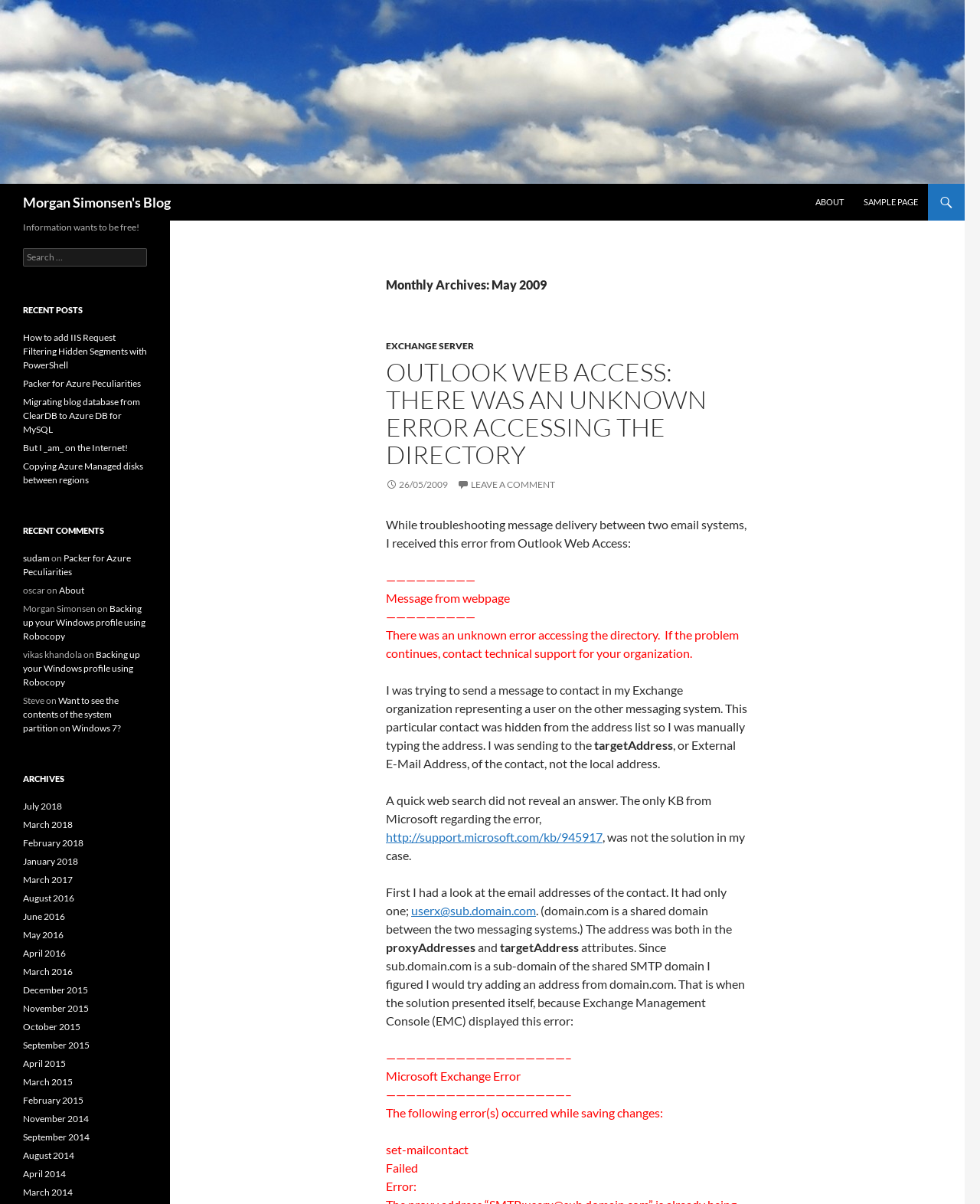Carefully observe the image and respond to the question with a detailed answer:
What is the name of the blog?

The name of the blog can be found in the top-left corner of the webpage, where it is written as 'Morgan Simonsen's Blog' in a heading element.